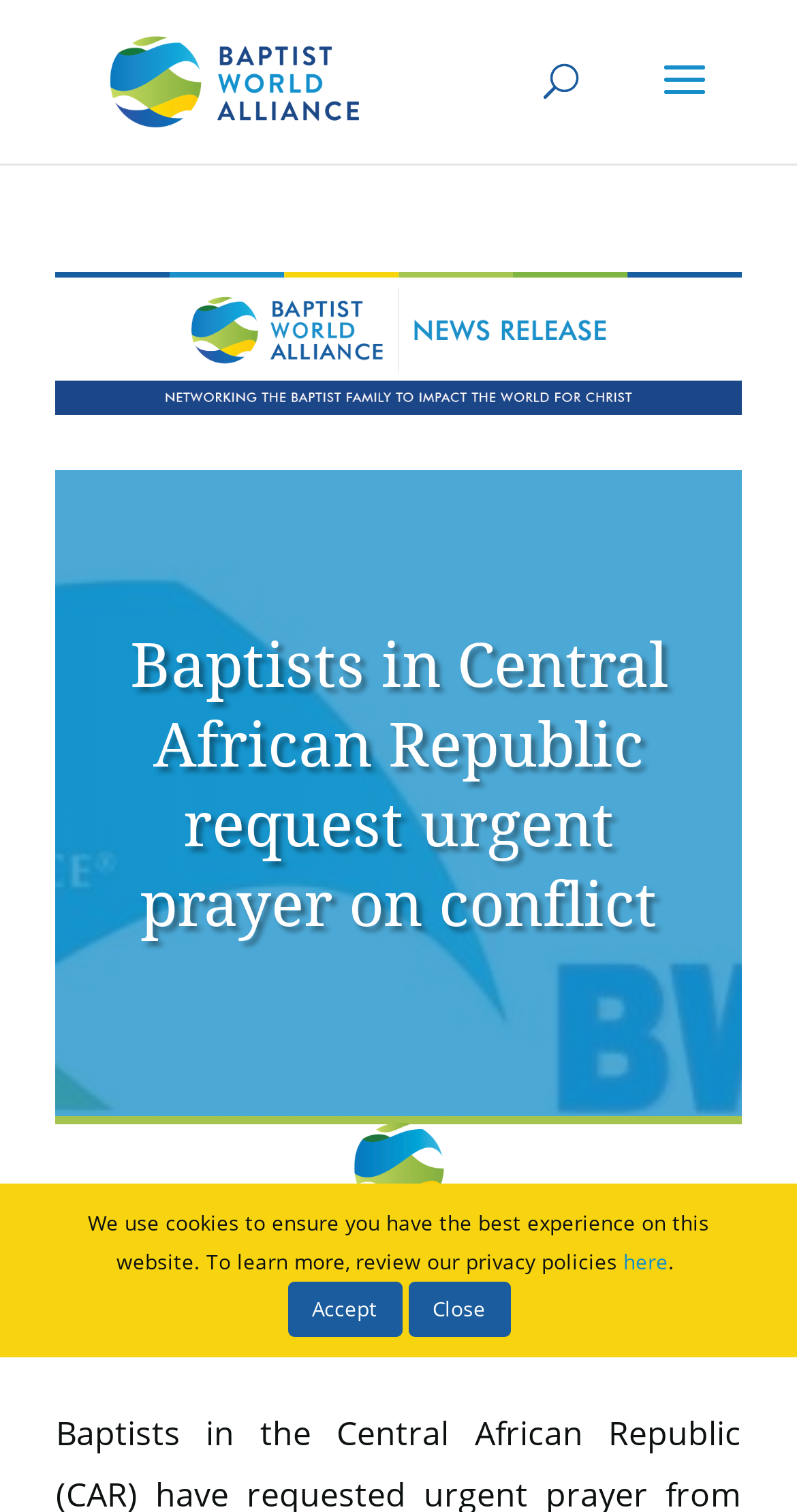Based on the image, give a detailed response to the question: What is the logo of the organization?

The logo of the organization can be found in the middle of the webpage, which is an image with the description 'Baptist World Alliance Logo'.